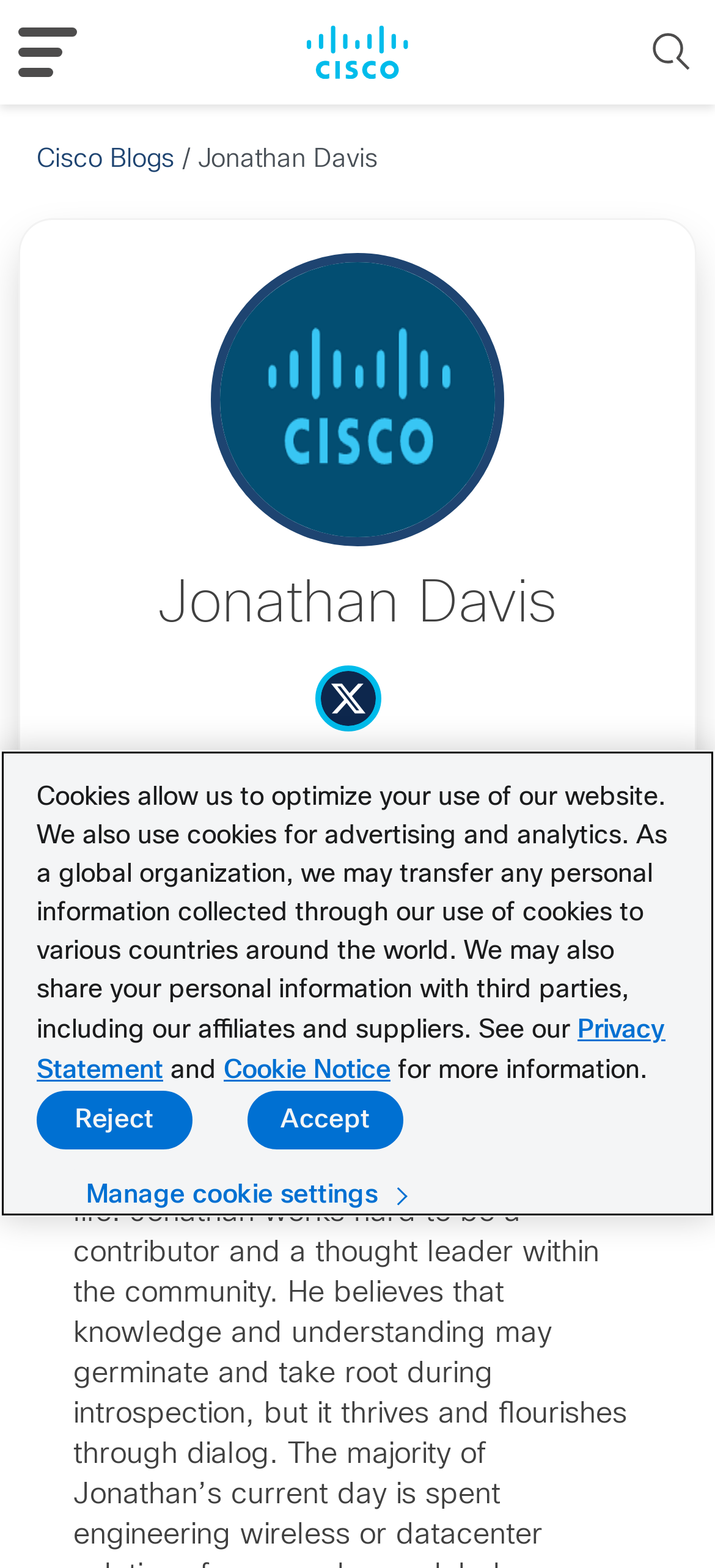Locate the bounding box coordinates of the element that needs to be clicked to carry out the instruction: "View Jonathan Davis's profile". The coordinates should be given as four float numbers ranging from 0 to 1, i.e., [left, top, right, bottom].

[0.277, 0.095, 0.528, 0.11]